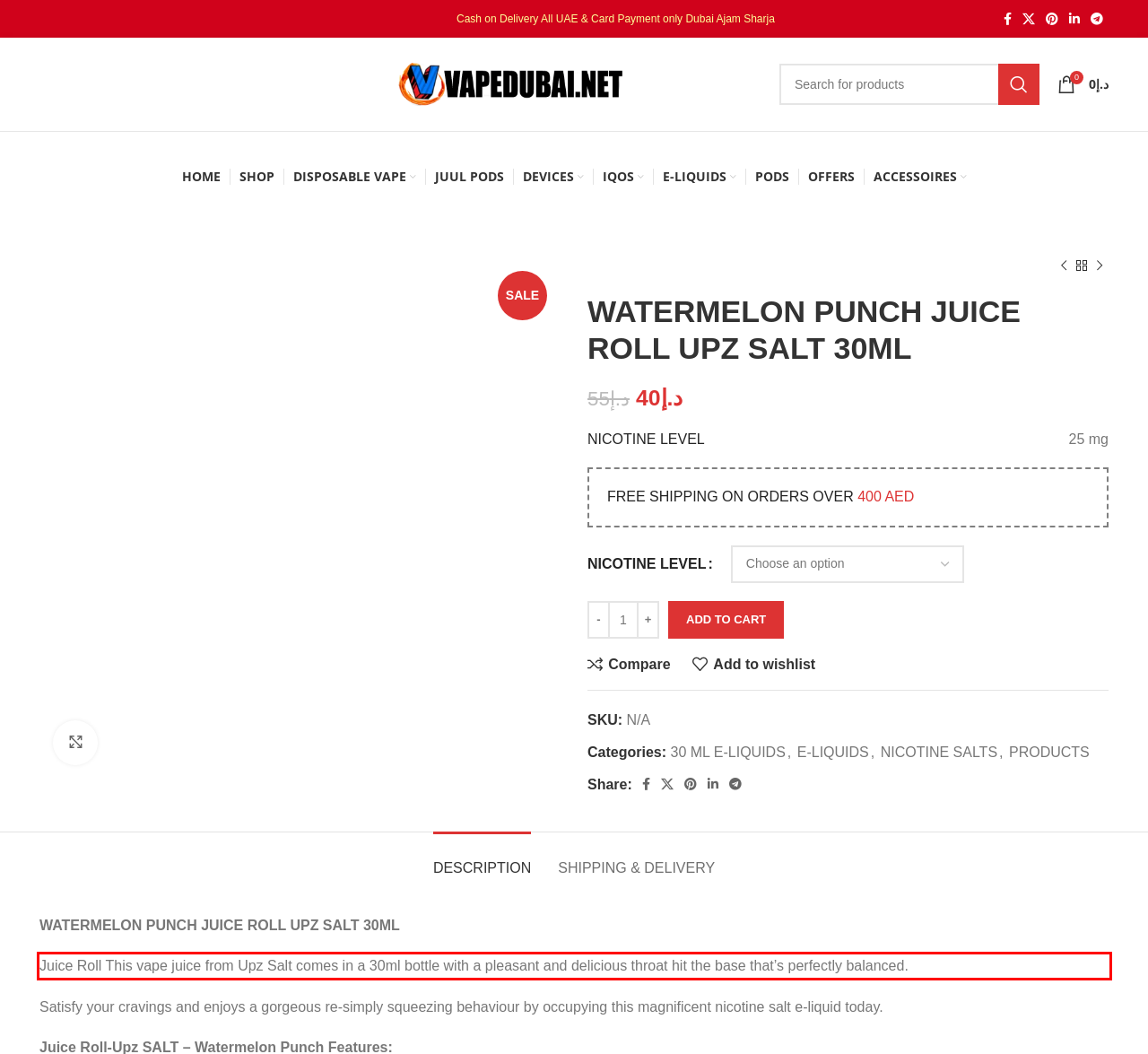You are given a webpage screenshot with a red bounding box around a UI element. Extract and generate the text inside this red bounding box.

Juice Roll This vape juice from Upz Salt comes in a 30ml bottle with a pleasant and delicious throat hit the base that’s perfectly balanced.